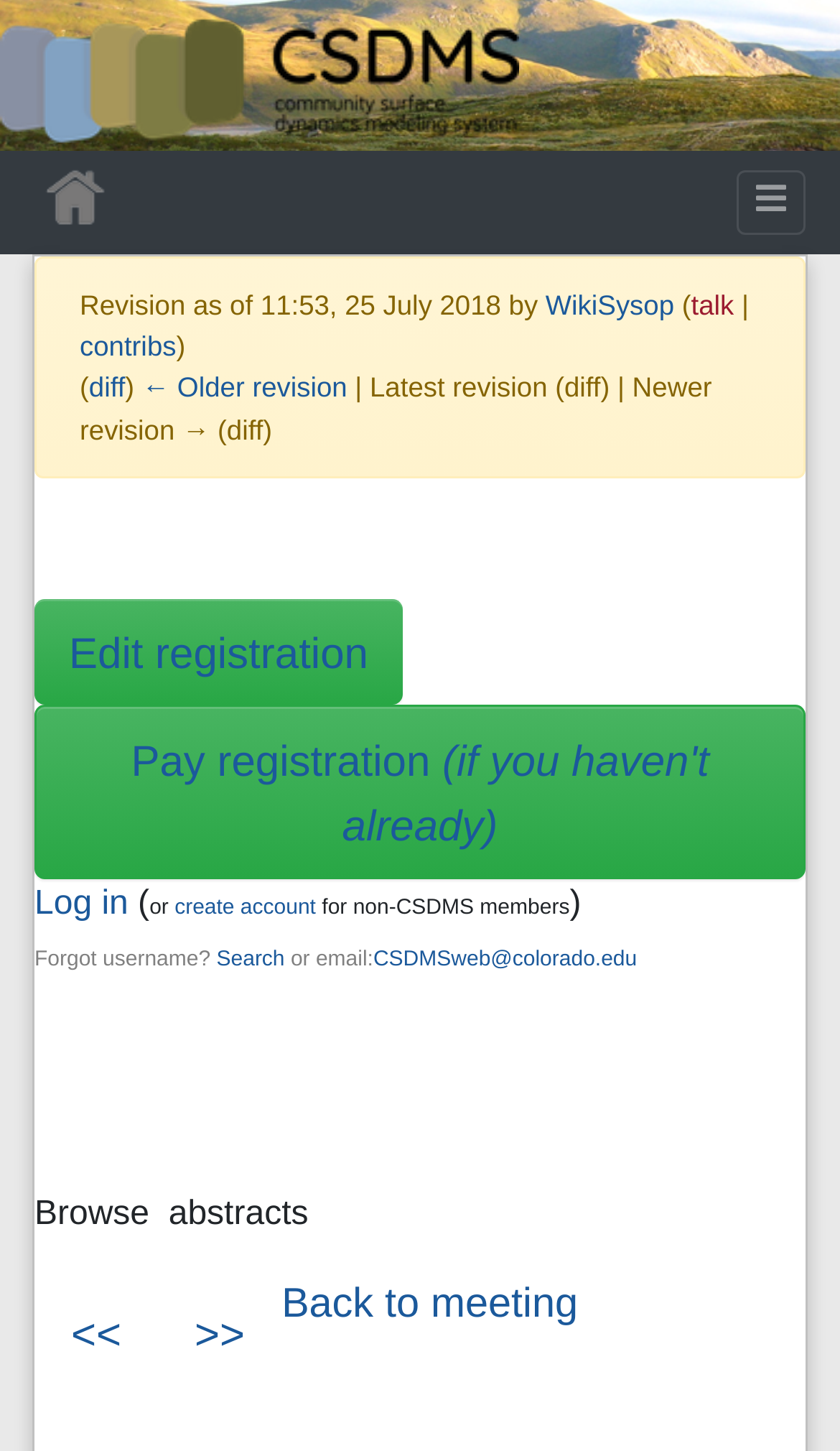Locate the bounding box of the UI element based on this description: "navigation". Provide four float numbers between 0 and 1 as [left, top, right, bottom].

[0.196, 0.356, 0.383, 0.381]